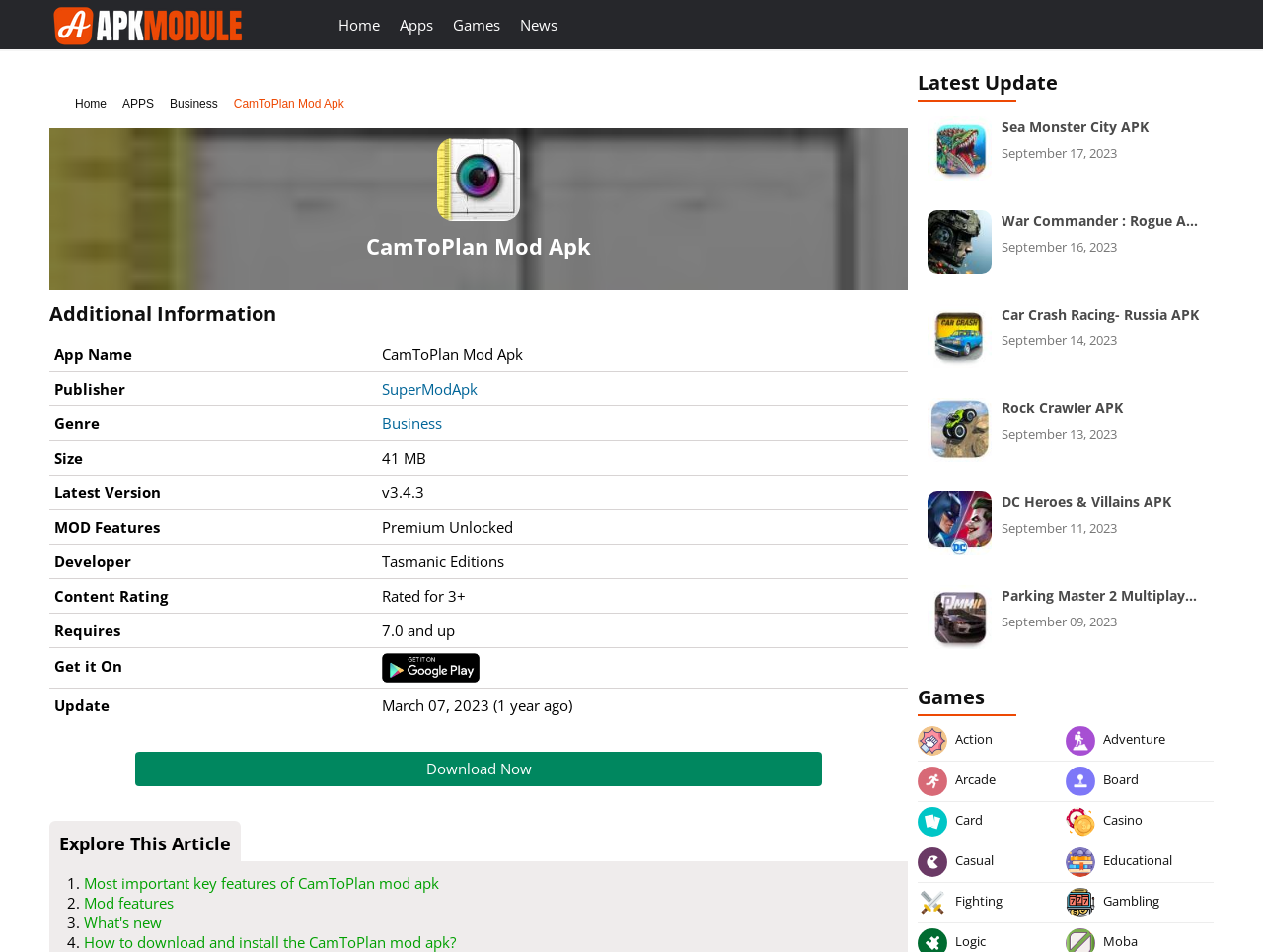Based on the element description: "parent_node: Home", identify the UI element and provide its bounding box coordinates. Use four float numbers between 0 and 1, [left, top, right, bottom].

[0.936, 0.0, 0.961, 0.033]